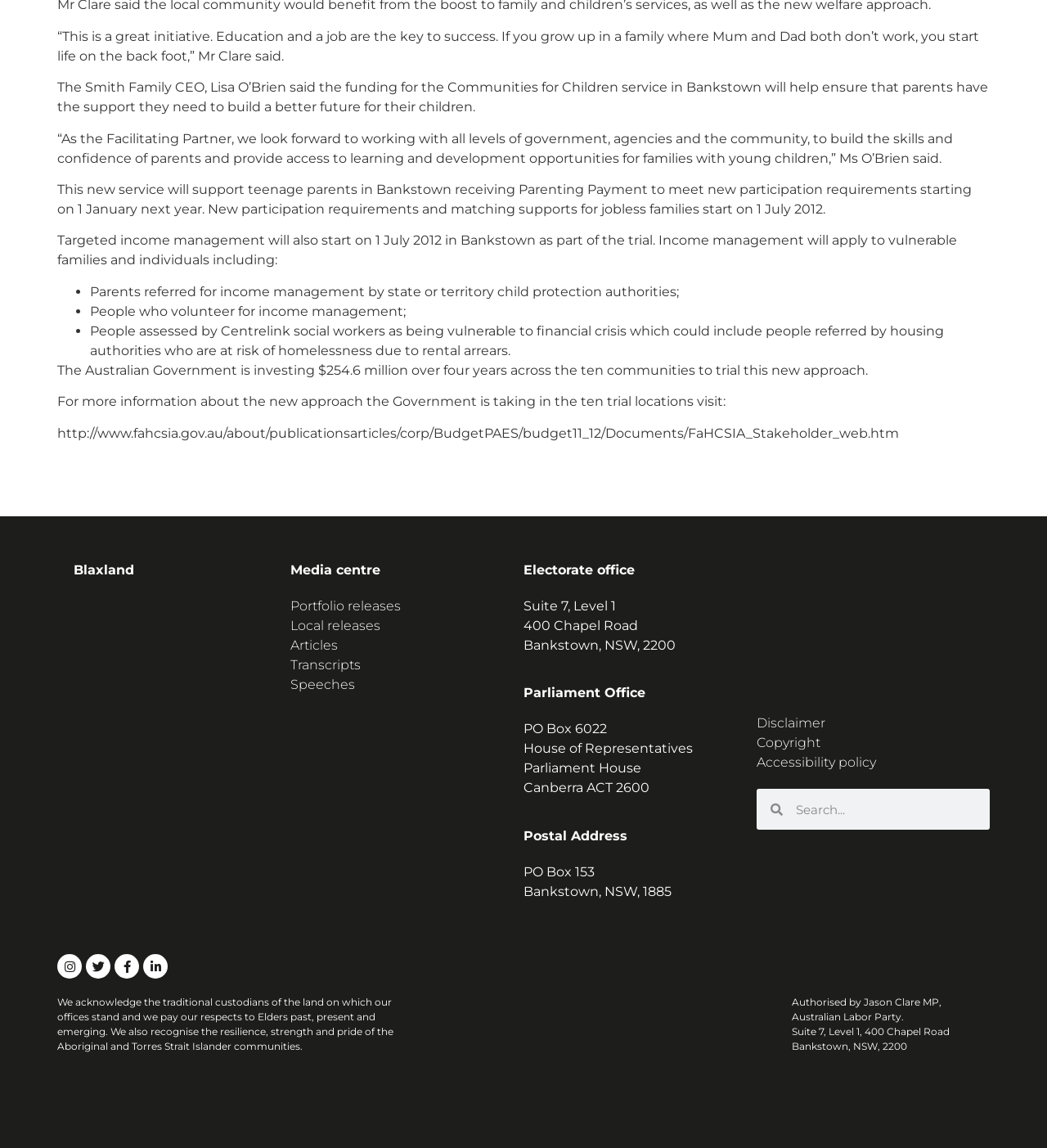Who is the CEO of The Smith Family?
Refer to the image and provide a one-word or short phrase answer.

Lisa O'Brien